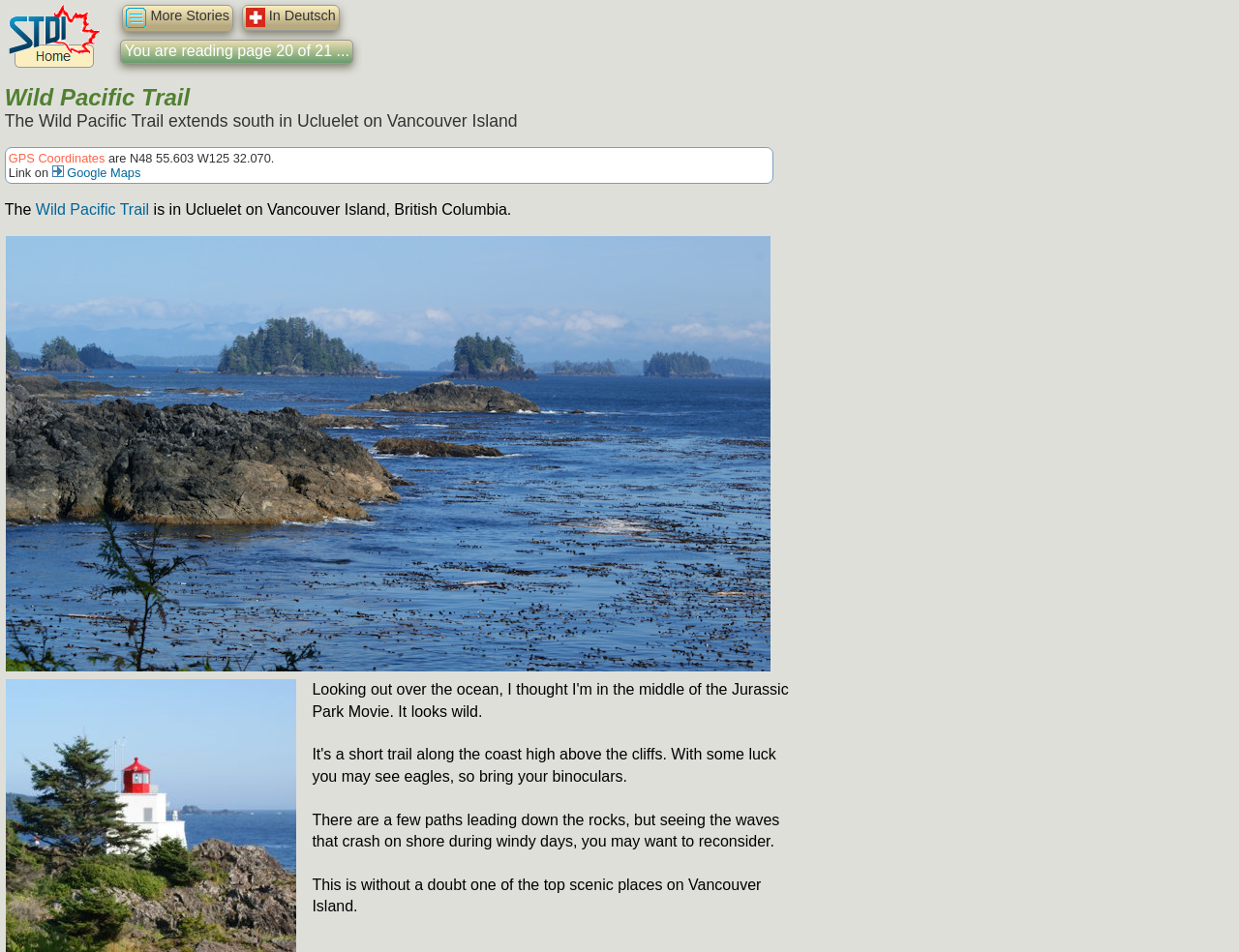What is the Wild Pacific Trail known for?
Could you give a comprehensive explanation in response to this question?

The webpage describes the Wild Pacific Trail as 'one of the top scenic places on Vancouver Island', indicating that it is known for its scenic views.